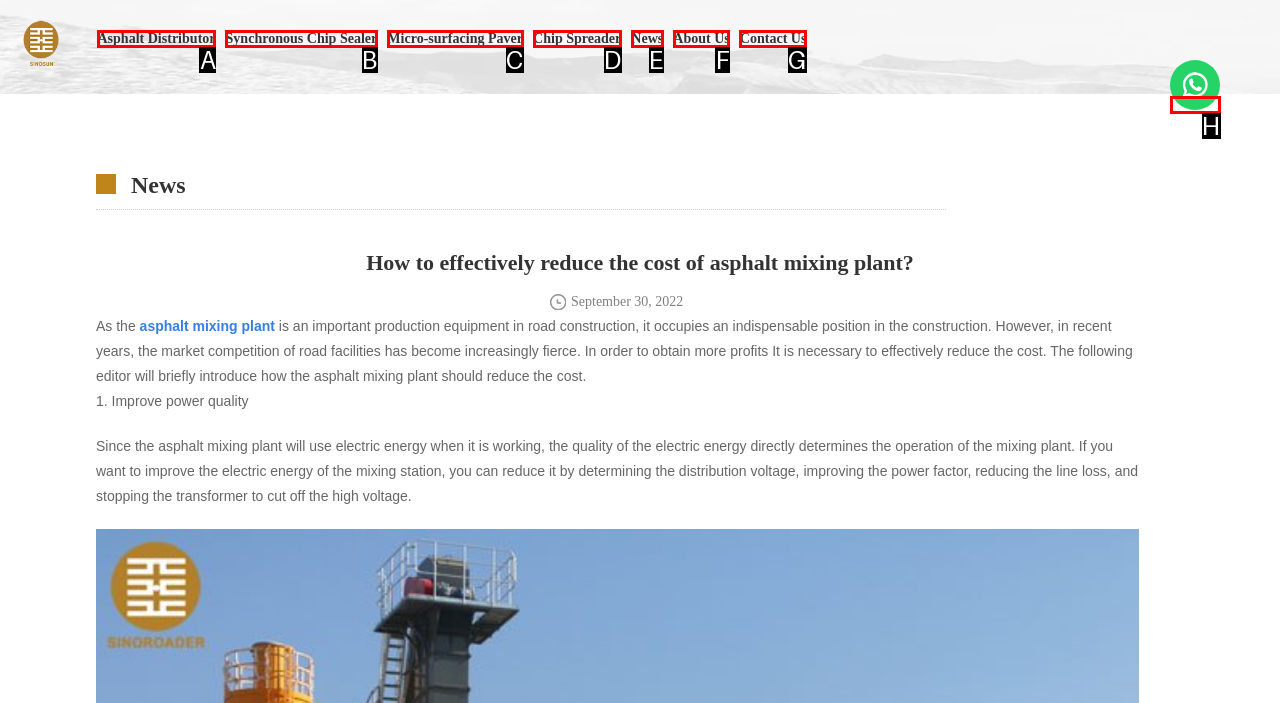Indicate which HTML element you need to click to complete the task: Go to the Contact Us page. Provide the letter of the selected option directly.

G